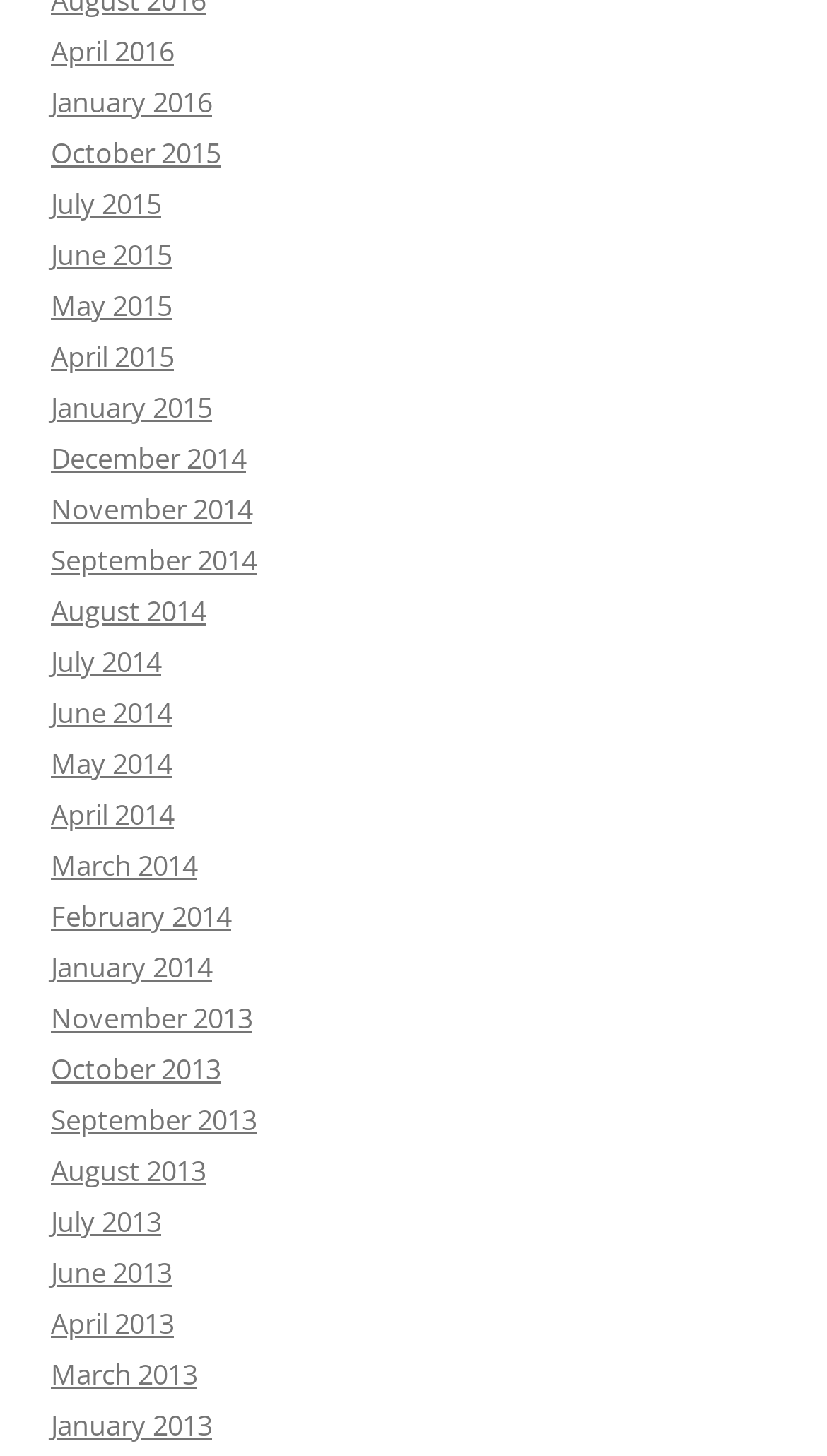Determine the bounding box coordinates of the element's region needed to click to follow the instruction: "view October 2015". Provide these coordinates as four float numbers between 0 and 1, formatted as [left, top, right, bottom].

[0.062, 0.092, 0.267, 0.118]